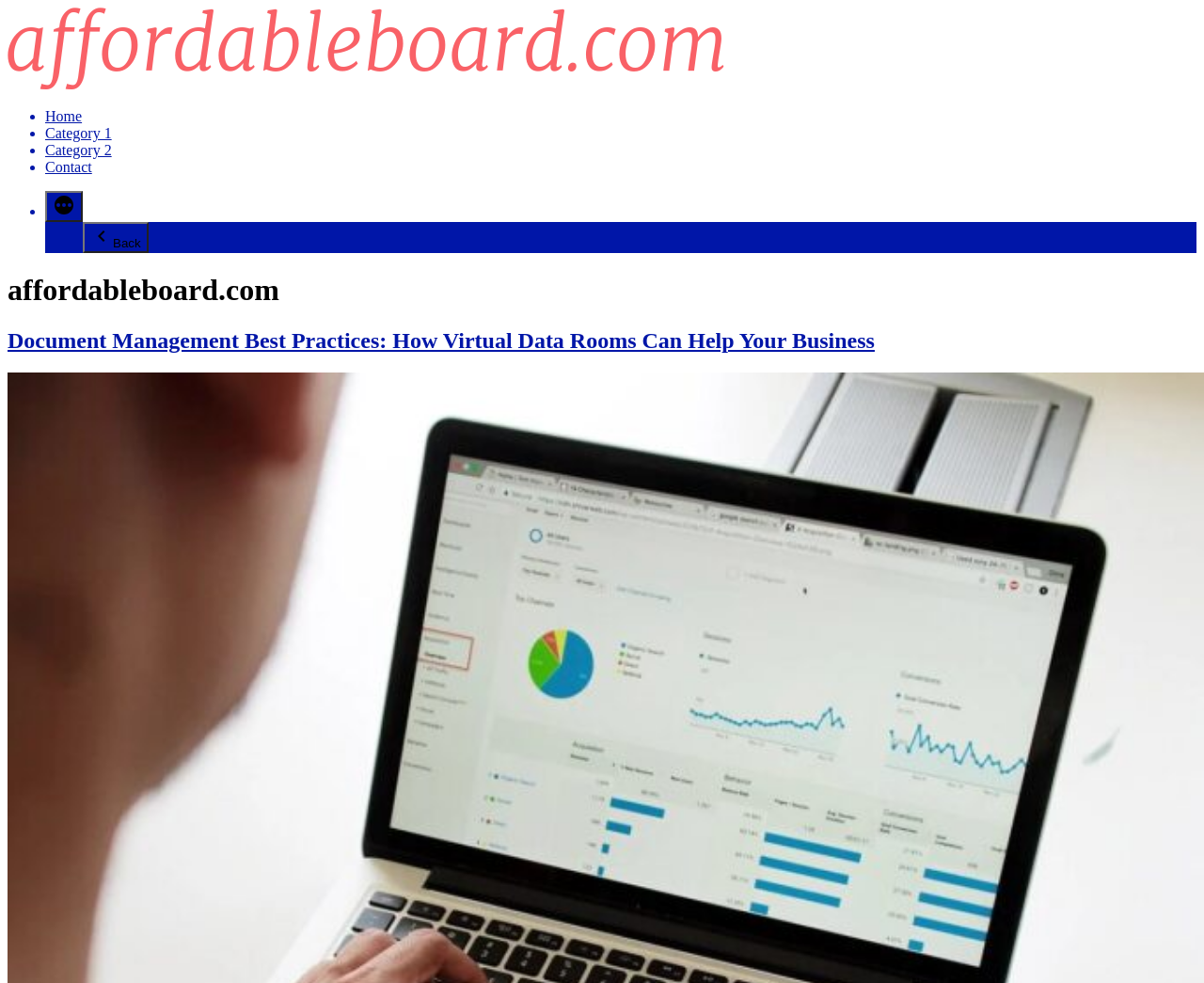Using the description: "parent_node: Back aria-label="More"", determine the UI element's bounding box coordinates. Ensure the coordinates are in the format of four float numbers between 0 and 1, i.e., [left, top, right, bottom].

[0.038, 0.194, 0.069, 0.226]